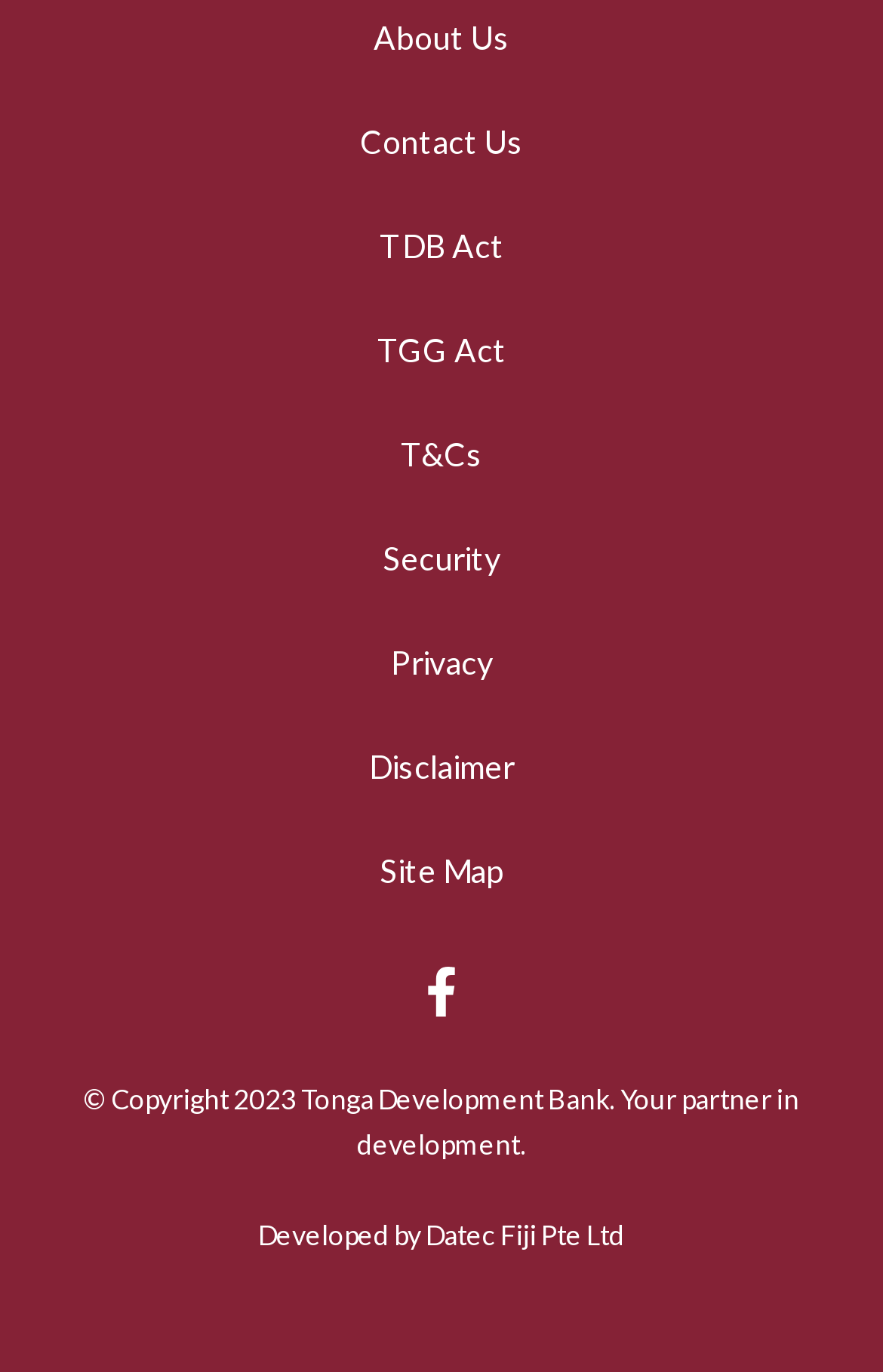What is the purpose of the 'Contact Us' link?
Please ensure your answer is as detailed and informative as possible.

I inferred the purpose of the 'Contact Us' link by its name and its position among other links at the top of the page, which suggests it is a way to get in touch with the bank.